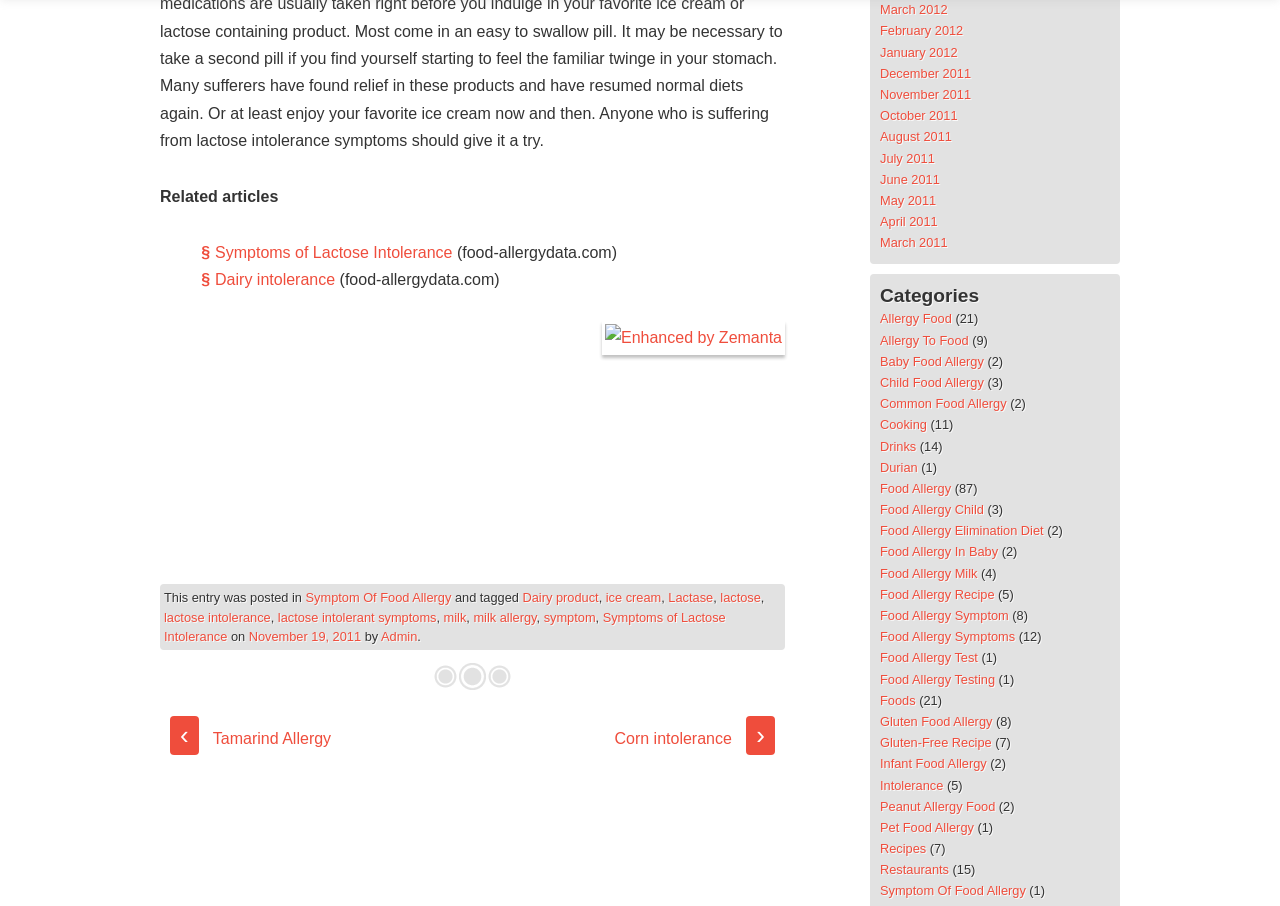Determine the bounding box coordinates of the region I should click to achieve the following instruction: "Visit the previous page '‹ Tamarind Allergy'". Ensure the bounding box coordinates are four float numbers between 0 and 1, i.e., [left, top, right, bottom].

[0.125, 0.806, 0.259, 0.824]